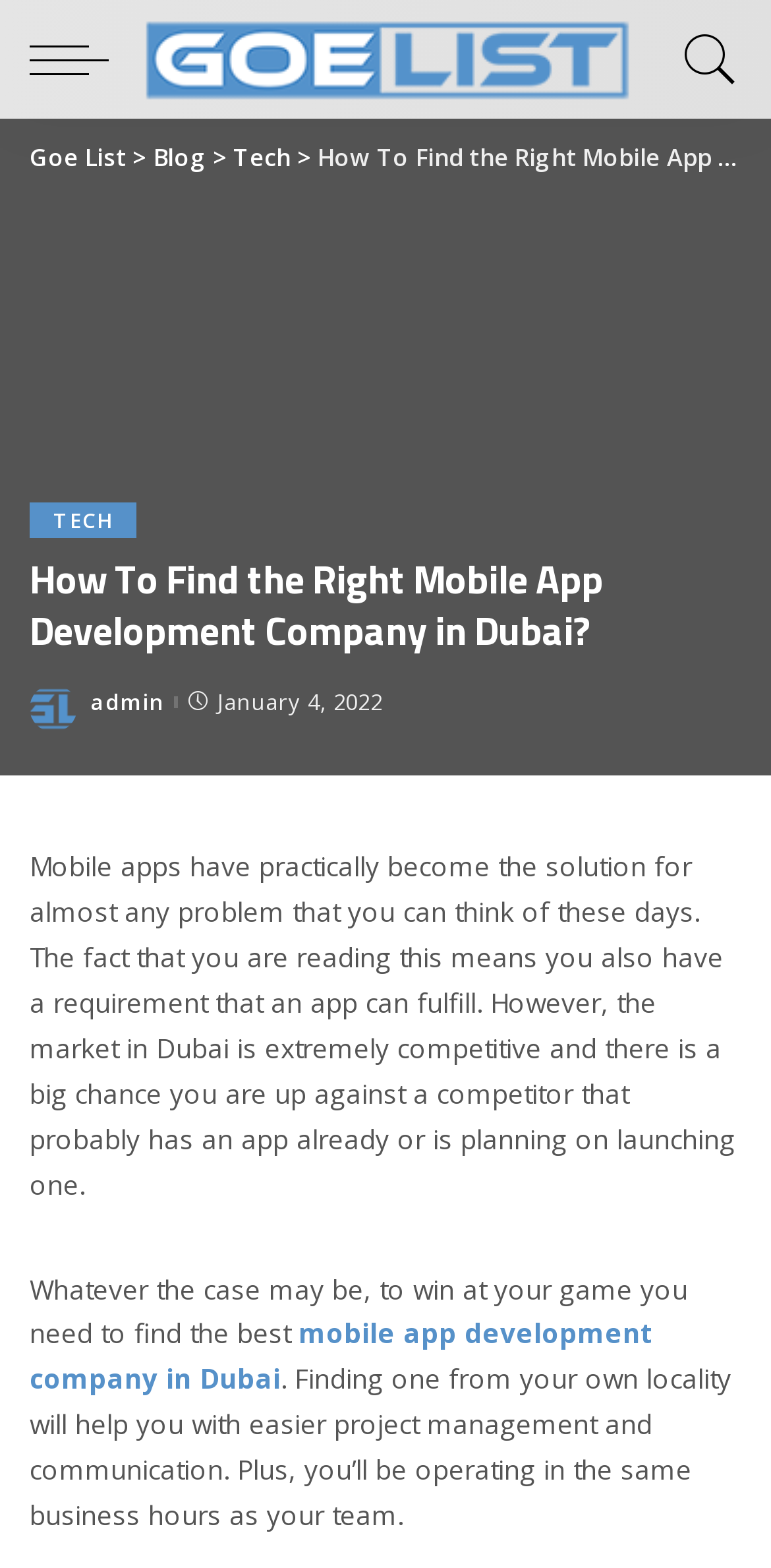Answer the question in a single word or phrase:
What is the topic of the blog post?

Mobile app development